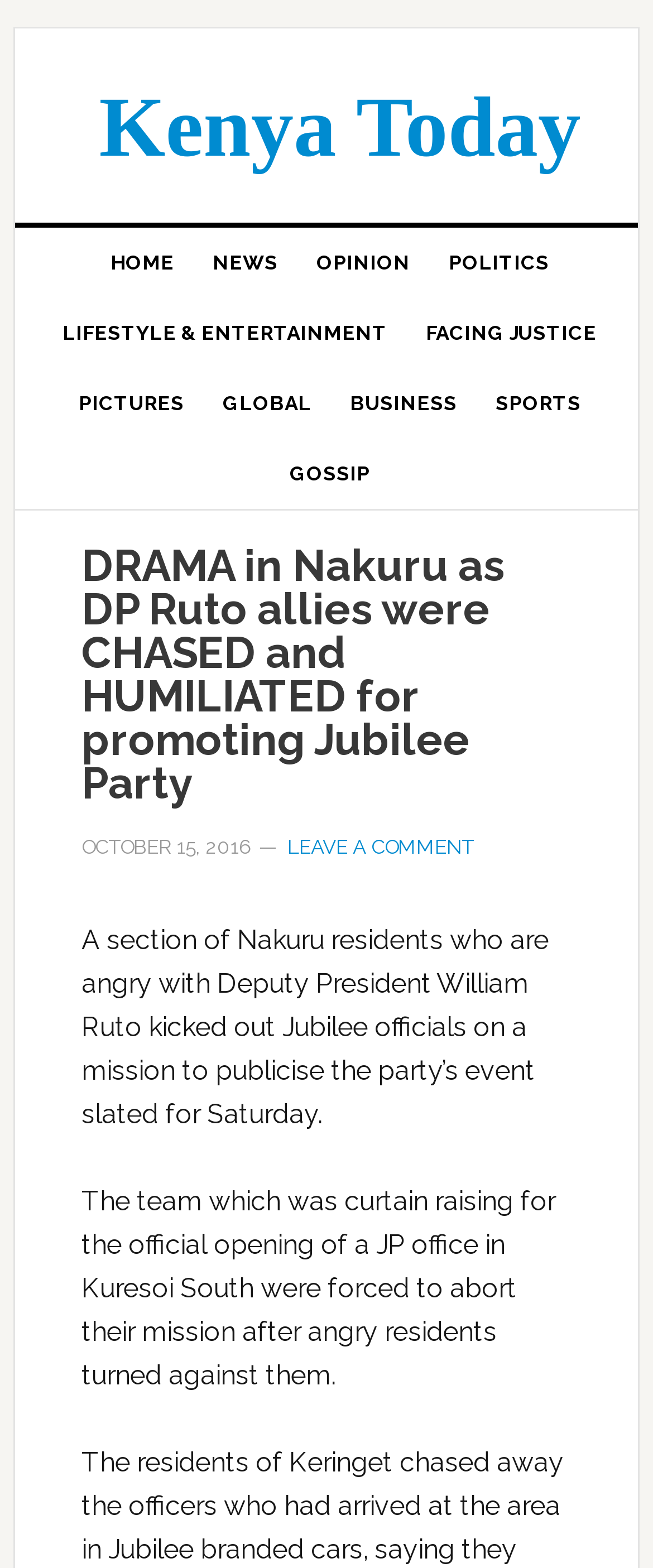Please answer the following question as detailed as possible based on the image: 
What is the purpose of the team's mission?

I found the answer by reading the article's content, specifically the sentence 'A section of Nakuru residents who are angry with Deputy President William Ruto kicked out Jubilee officials on a mission to publicise the party’s event slated for Saturday.'